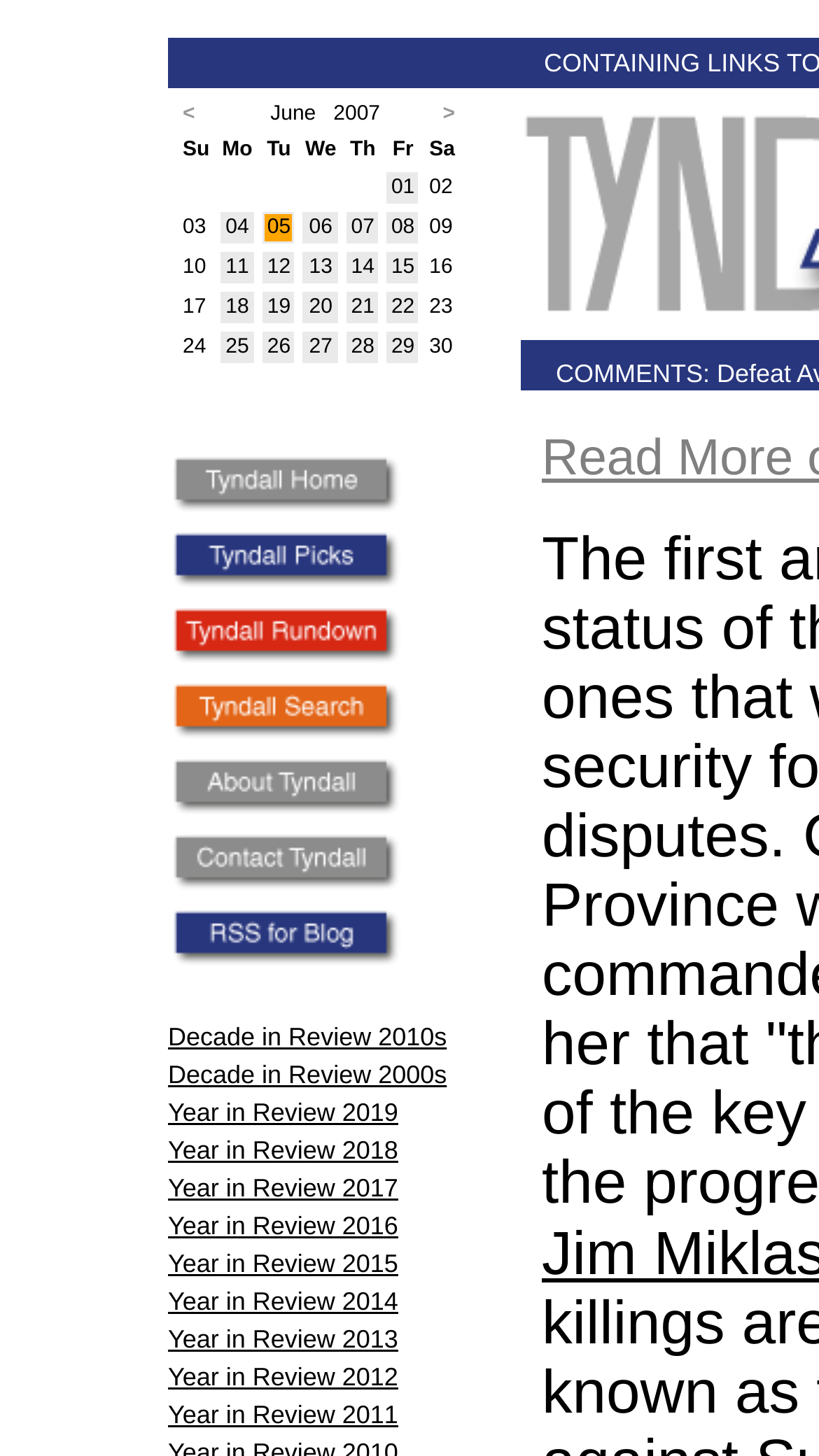How many days are listed in the table?
Answer with a single word or phrase, using the screenshot for reference.

30